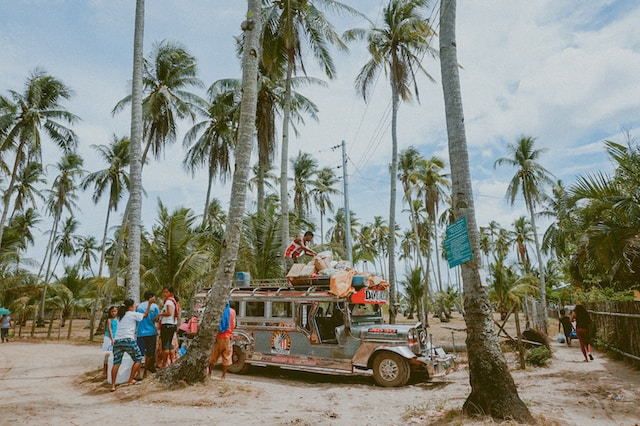What type of trees are in the background of the image?
Please give a detailed answer to the question using the information shown in the image.

The image shows a backdrop of towering palm trees, which enhances the tropical ambiance and embodies the essence of everyday life in the Philippines.